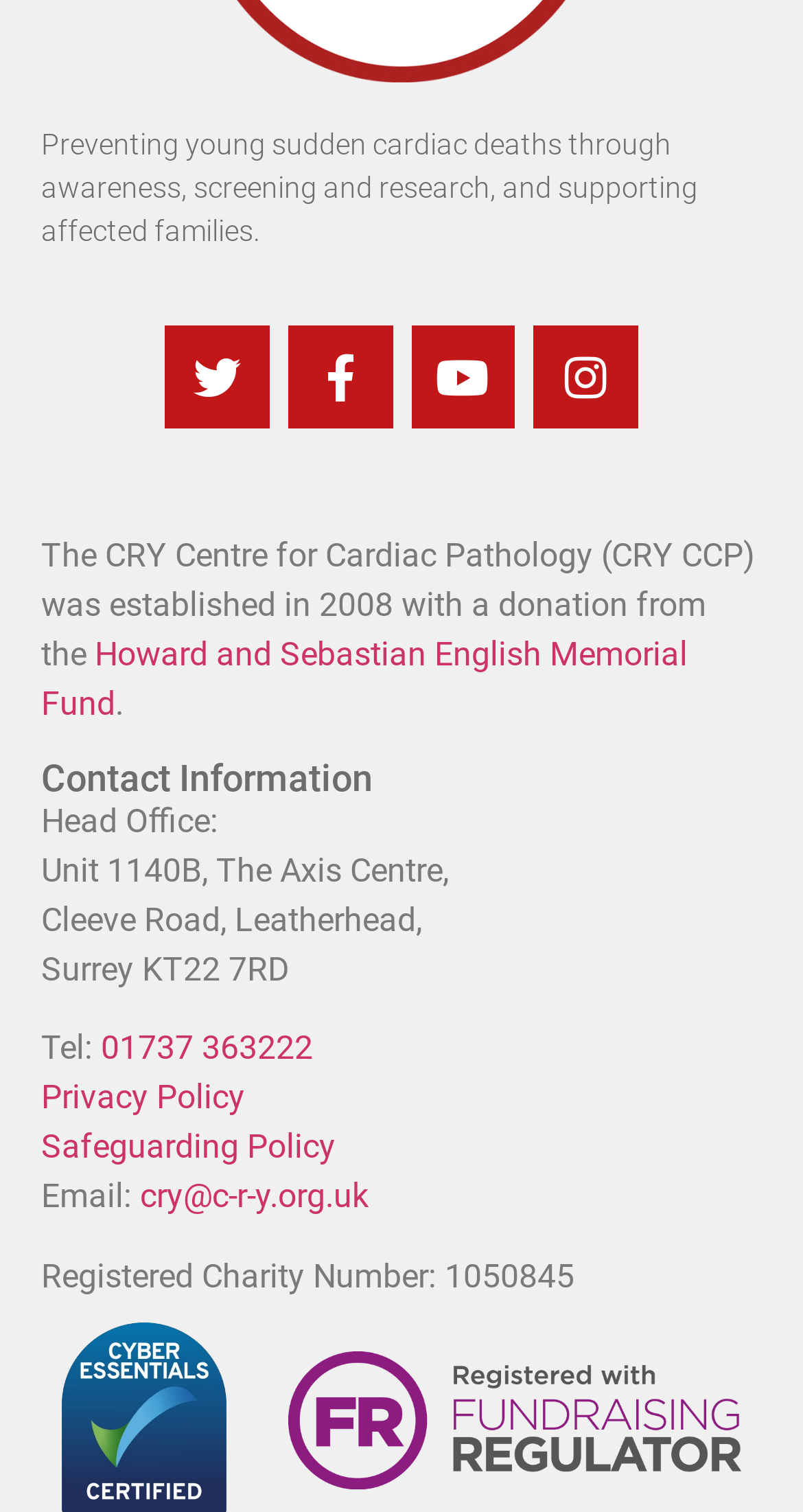Provide the bounding box for the UI element matching this description: "Privacy Policy".

[0.051, 0.713, 0.305, 0.739]